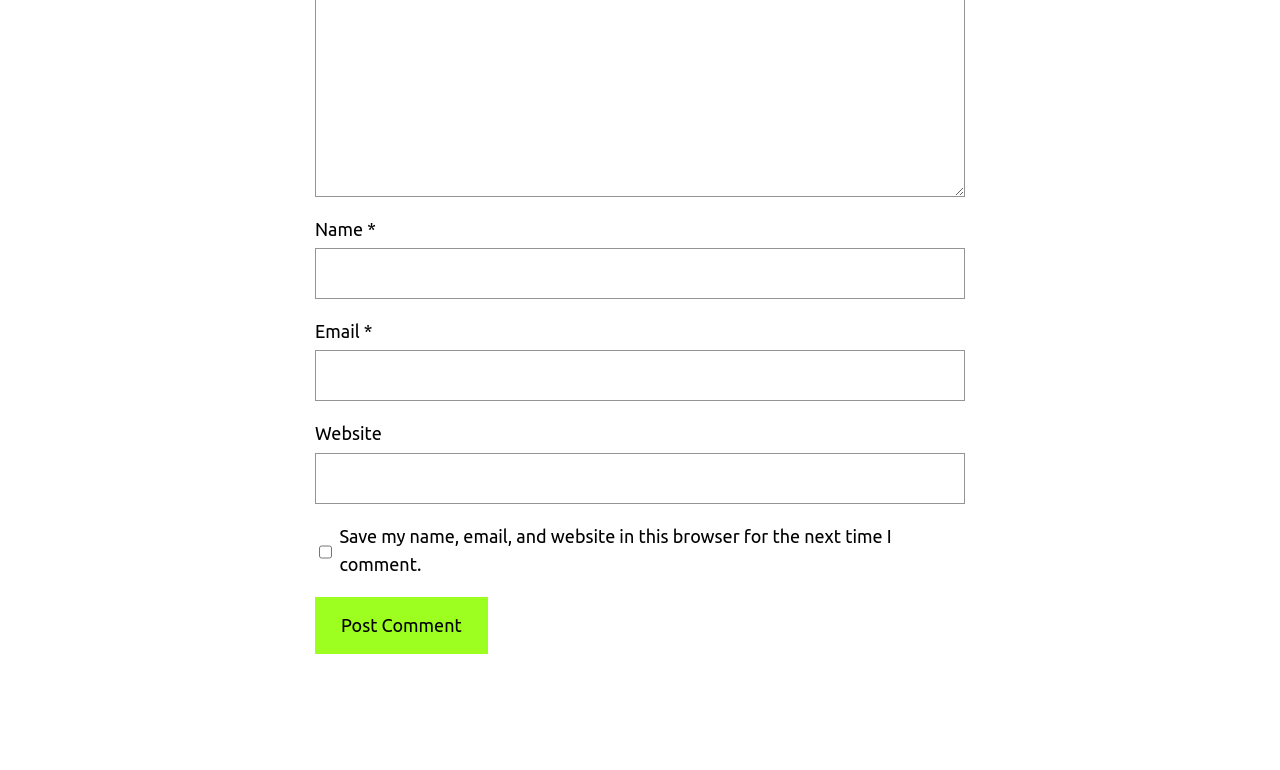Locate the UI element described by parent_node: Email * aria-describedby="email-notes" name="email" and provide its bounding box coordinates. Use the format (top-left x, top-left y, bottom-right x, bottom-right y) with all values as floating point numbers between 0 and 1.

[0.246, 0.455, 0.754, 0.521]